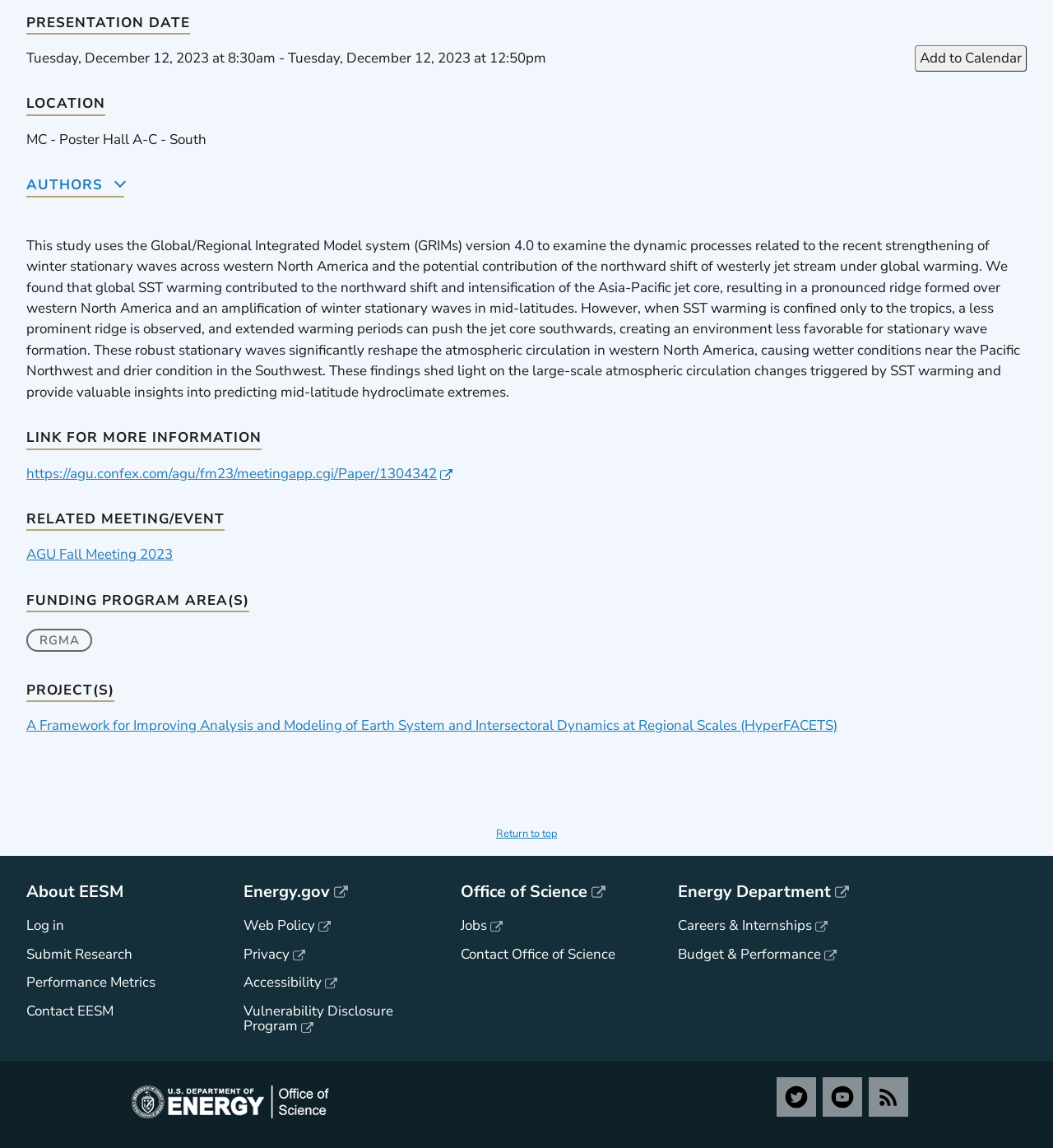Using the element description Contact Office of Science, predict the bounding box coordinates for the UI element. Provide the coordinates in (top-left x, top-left y, bottom-right x, bottom-right y) format with values ranging from 0 to 1.

[0.438, 0.823, 0.584, 0.839]